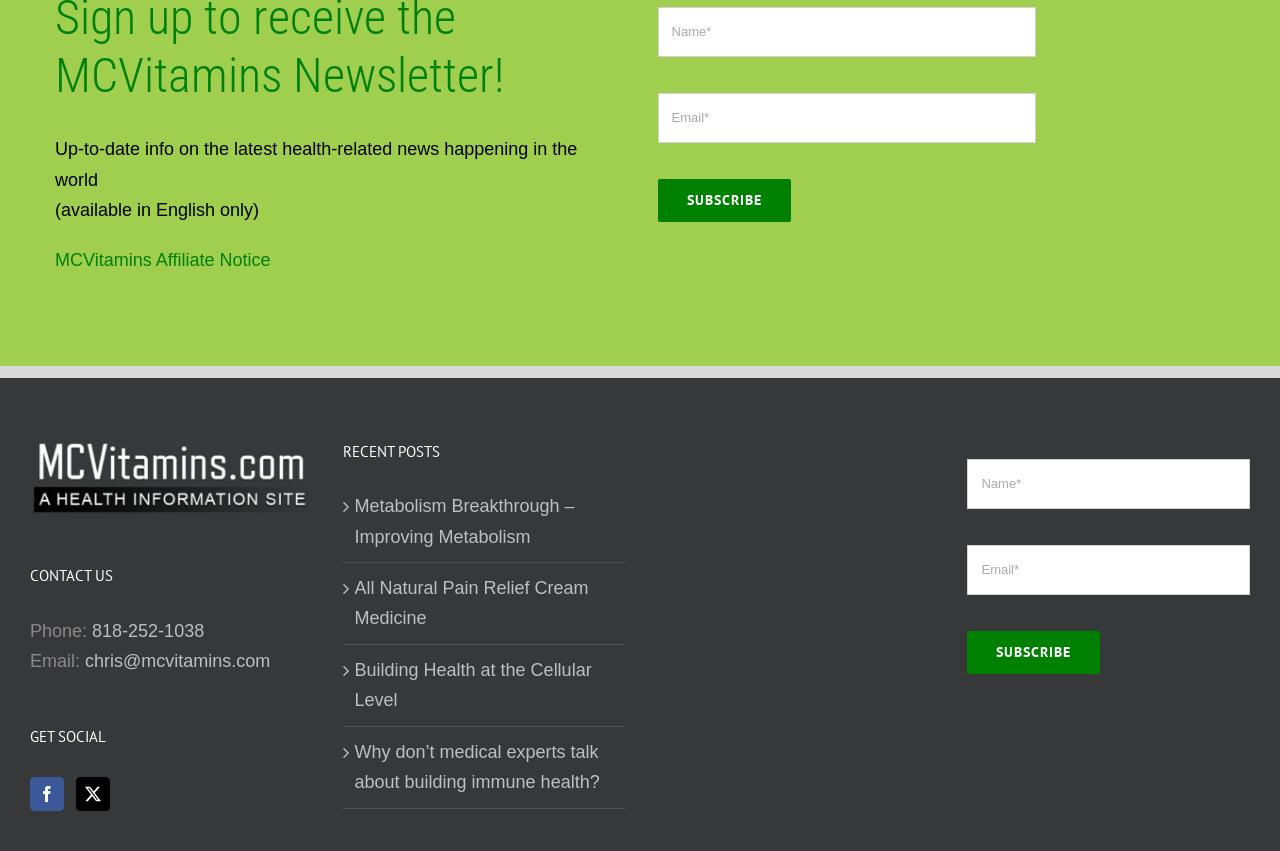Please provide the bounding box coordinates for the UI element as described: "name="name" placeholder="Name*"". The coordinates must be four floats between 0 and 1, represented as [left, top, right, bottom].

[0.756, 0.539, 0.977, 0.598]